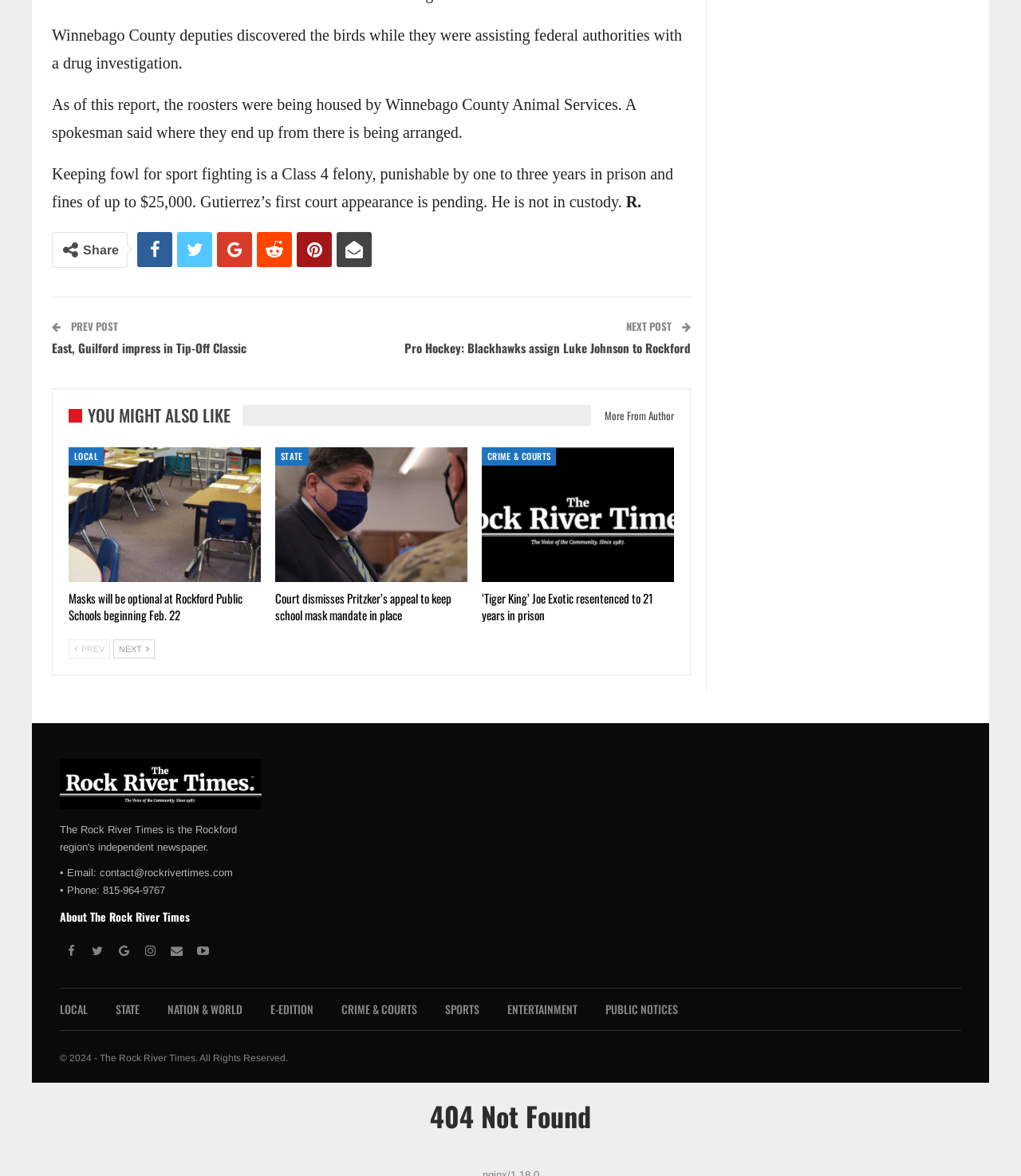Identify the bounding box of the UI component described as: "Crime & Courts".

[0.334, 0.851, 0.409, 0.865]